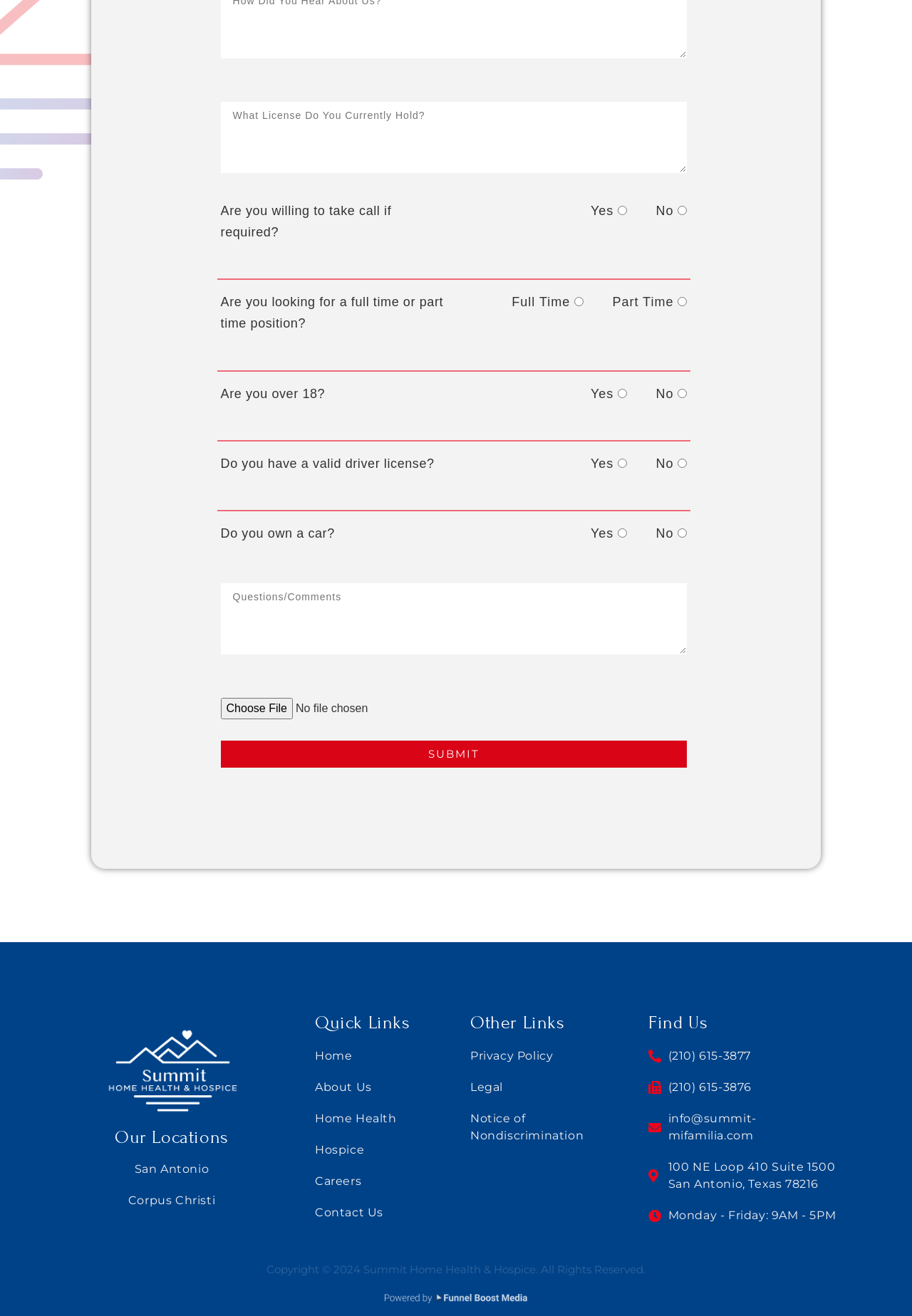Please give a concise answer to this question using a single word or phrase: 
What type of positions is the company hiring for?

Full Time and Part Time